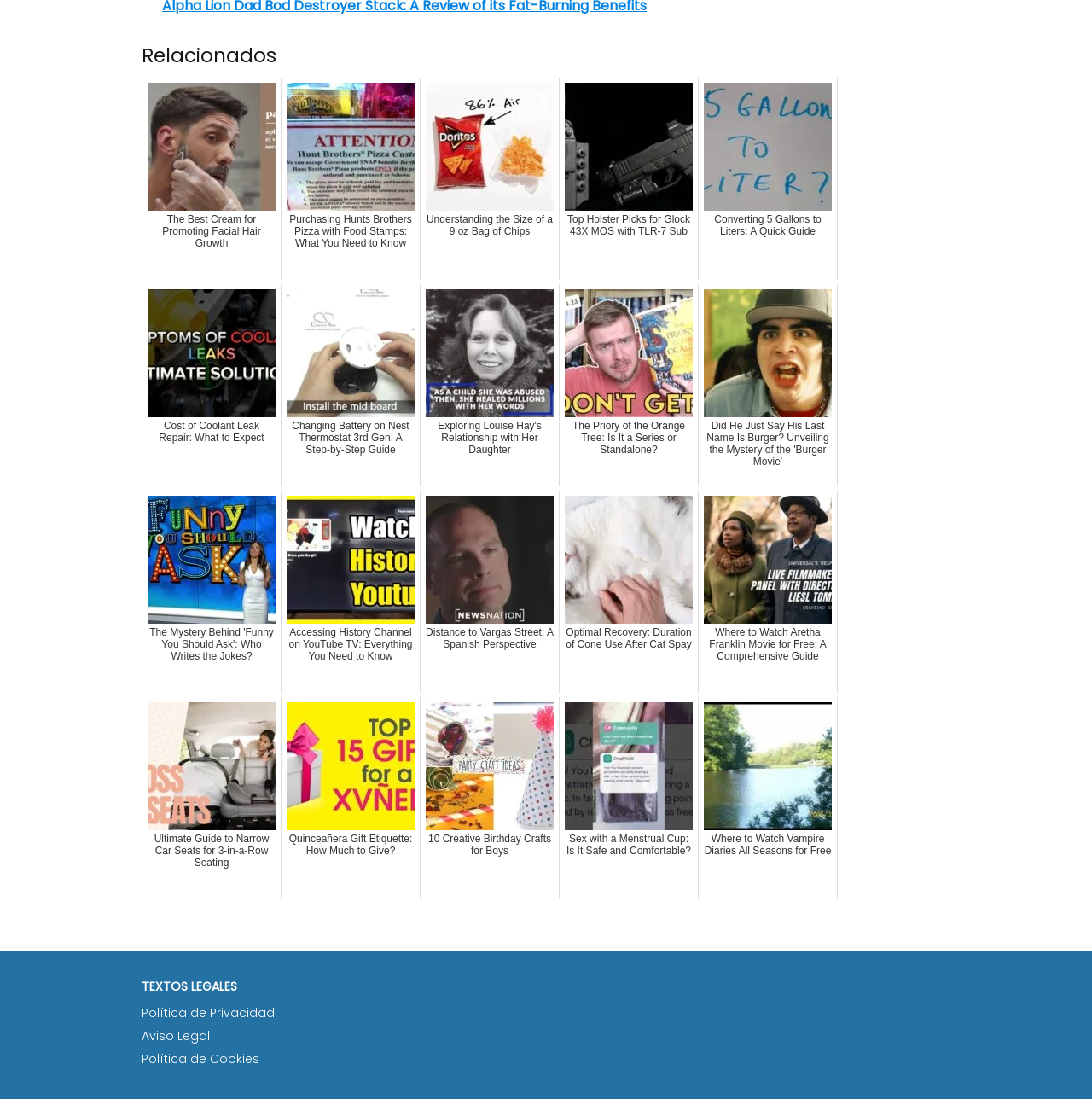Locate the bounding box coordinates of the clickable area needed to fulfill the instruction: "Read about purchasing Hunts Brothers Pizza with Food Stamps".

[0.257, 0.071, 0.385, 0.255]